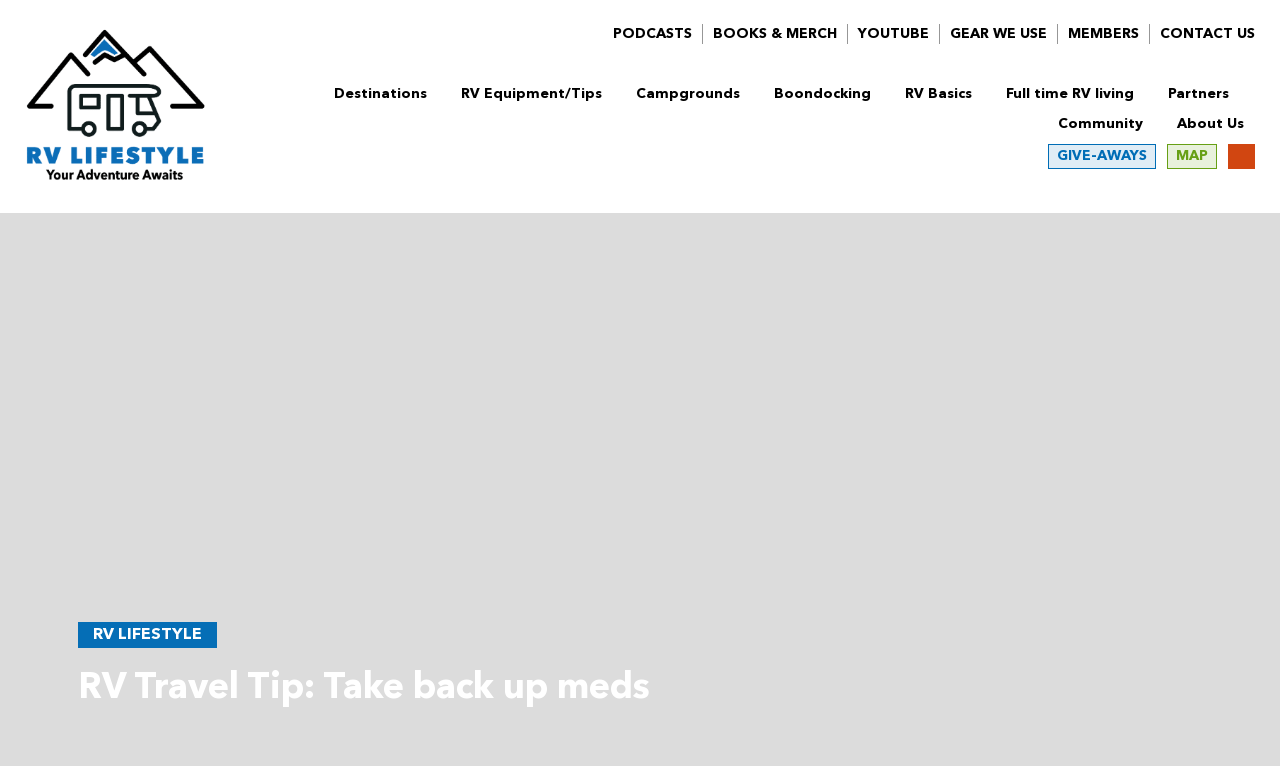Is there a link to 'Campgrounds'?
Answer with a single word or short phrase according to what you see in the image.

Yes